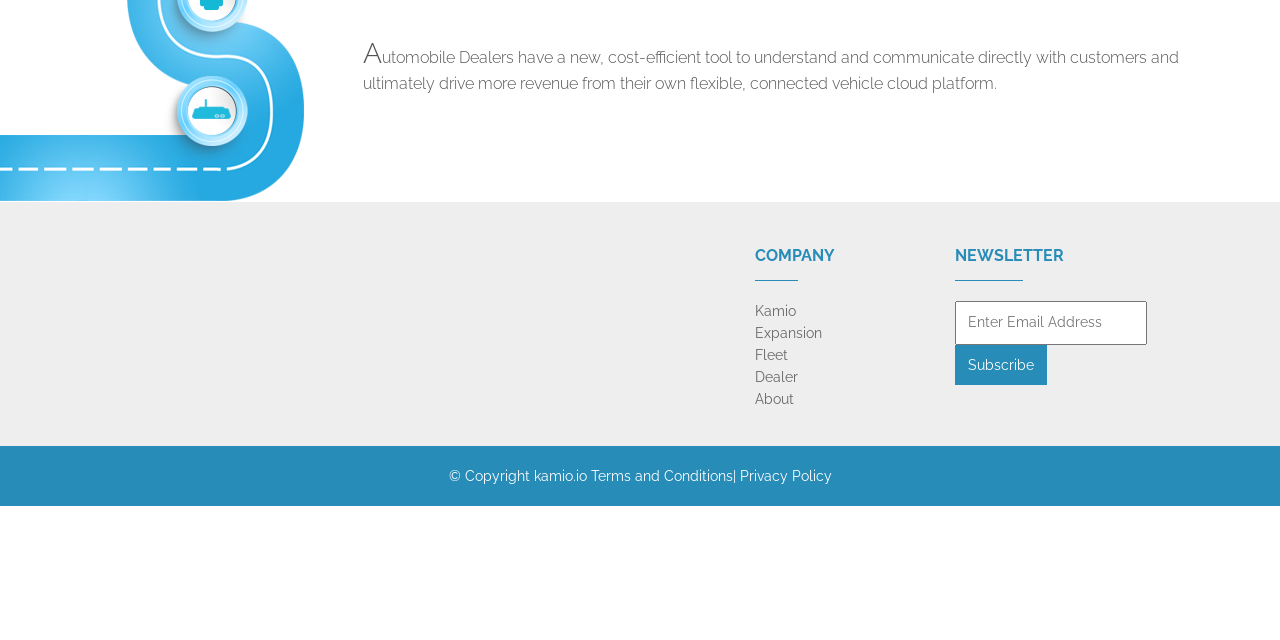Calculate the bounding box coordinates for the UI element based on the following description: "Fleet". Ensure the coordinates are four float numbers between 0 and 1, i.e., [left, top, right, bottom].

[0.59, 0.542, 0.616, 0.567]